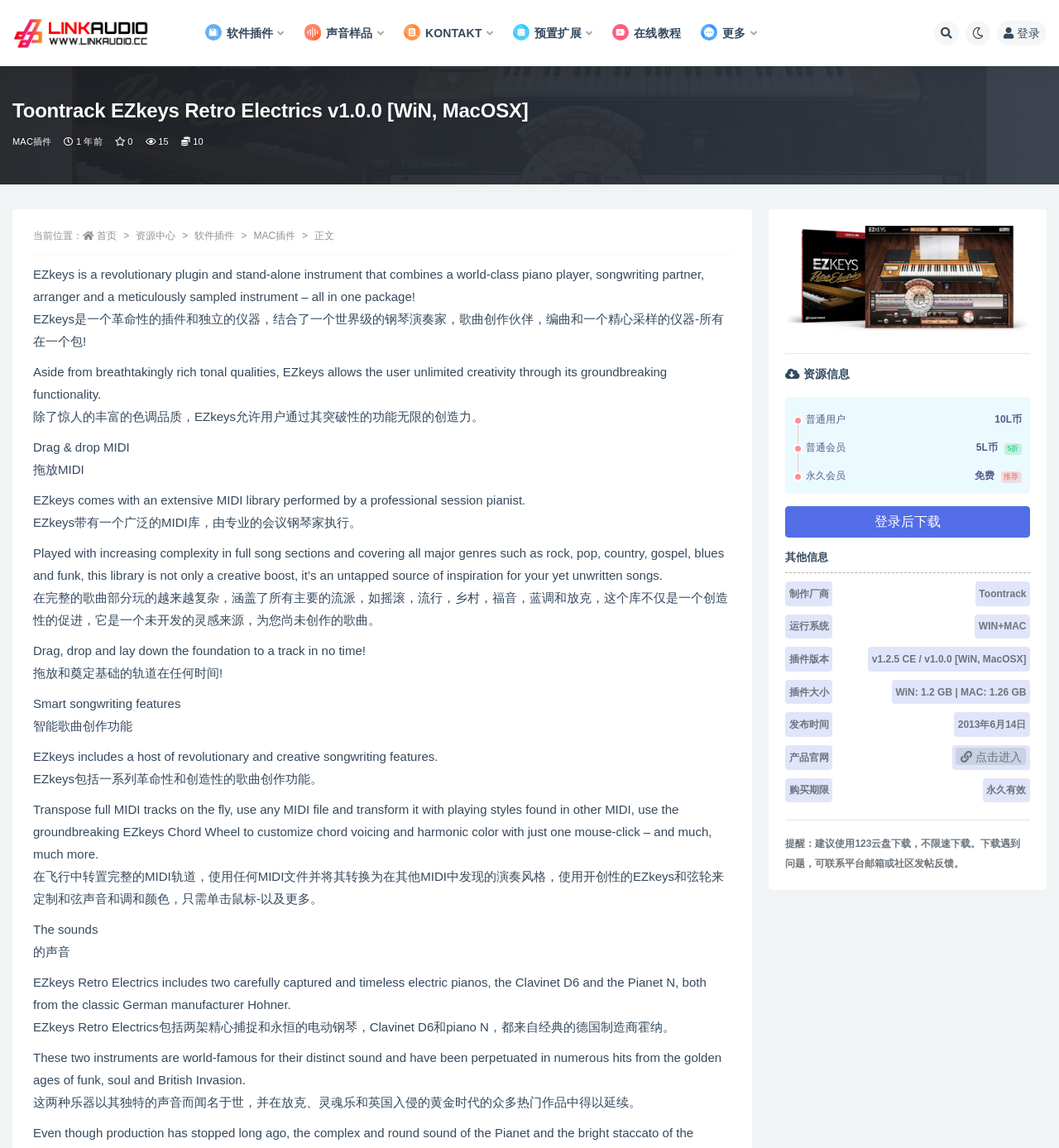Generate the text content of the main headline of the webpage.

Toontrack EZkeys Retro Electrics v1.0.0 [WiN, MacOSX]